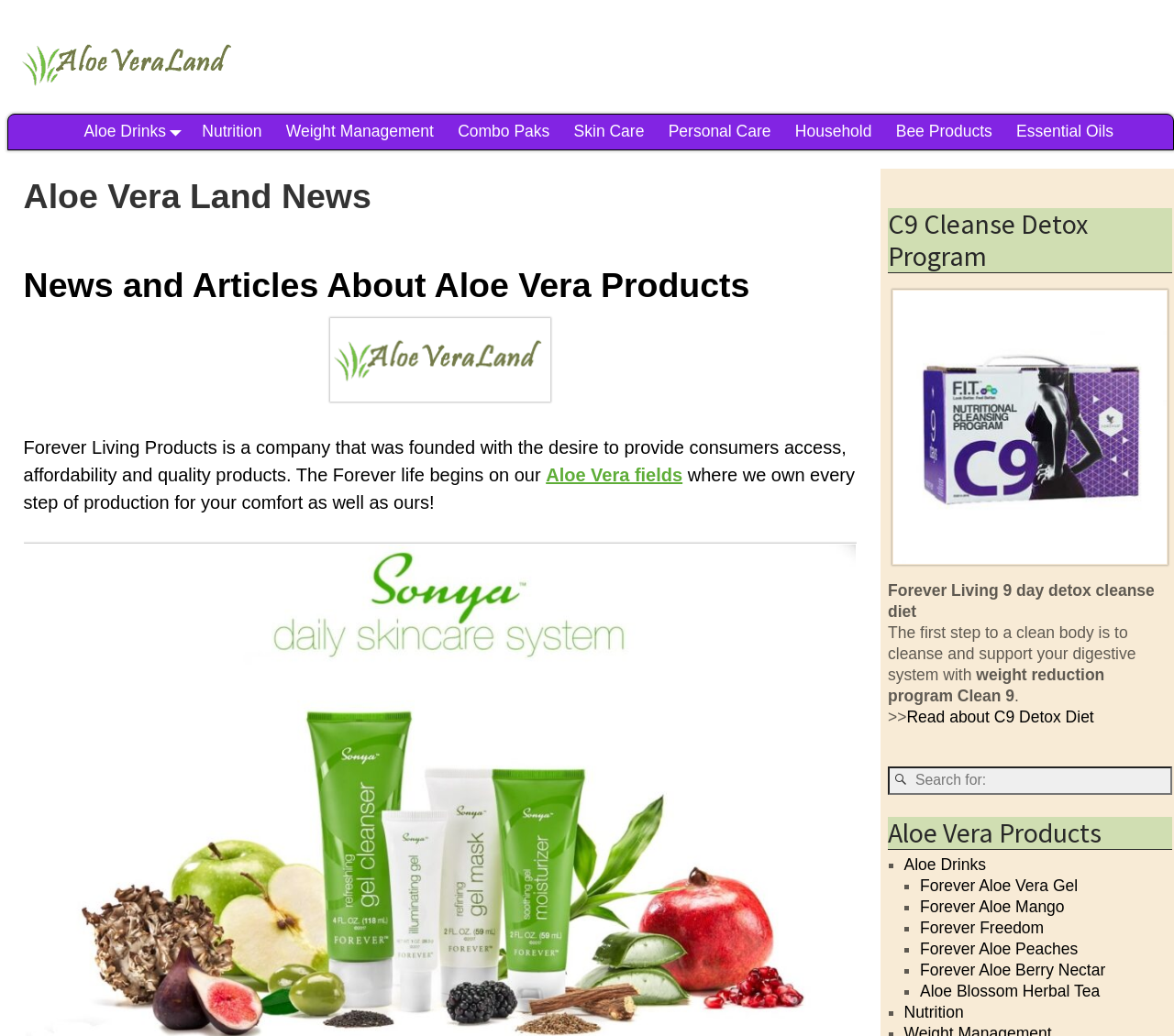Write a detailed summary of the webpage, including text, images, and layout.

The webpage is about Aloe Vera Land News, featuring products from Forever Living Company. At the top, there is a link to "Aloe Vera Products from Forever Living Canada Canada" with an accompanying image. Below this, there is a navigation menu with links to various categories, including "Aloe Drinks", "Nutrition", "Weight Management", "Combo Paks", "Skin Care", "Personal Care", "Household", "Bee Products", and "Essential Oils".

The main content area is divided into sections. The first section has a heading "Aloe Vera Land News" and a subheading "News and Articles About Aloe Vera Products". Below this, there is a figure with an image of Aloe Vera products, accompanied by a paragraph of text describing Forever Living Products and their mission.

The next section is about the "C9 Cleanse Detox Program", with a heading and a link to "Clean 9 Program C9 Cleansing Diet" accompanied by an image. There are several paragraphs of text describing the program, including its benefits and how it works.

On the right side of the page, there is a search box with a magnifying glass icon. Below this, there is a section with a heading "Aloe Vera Products" and a list of links to various products, including "Aloe Drinks", "Forever Aloe Vera Gel", "Forever Aloe Mango", and others. Each link is preceded by a bullet point marker.